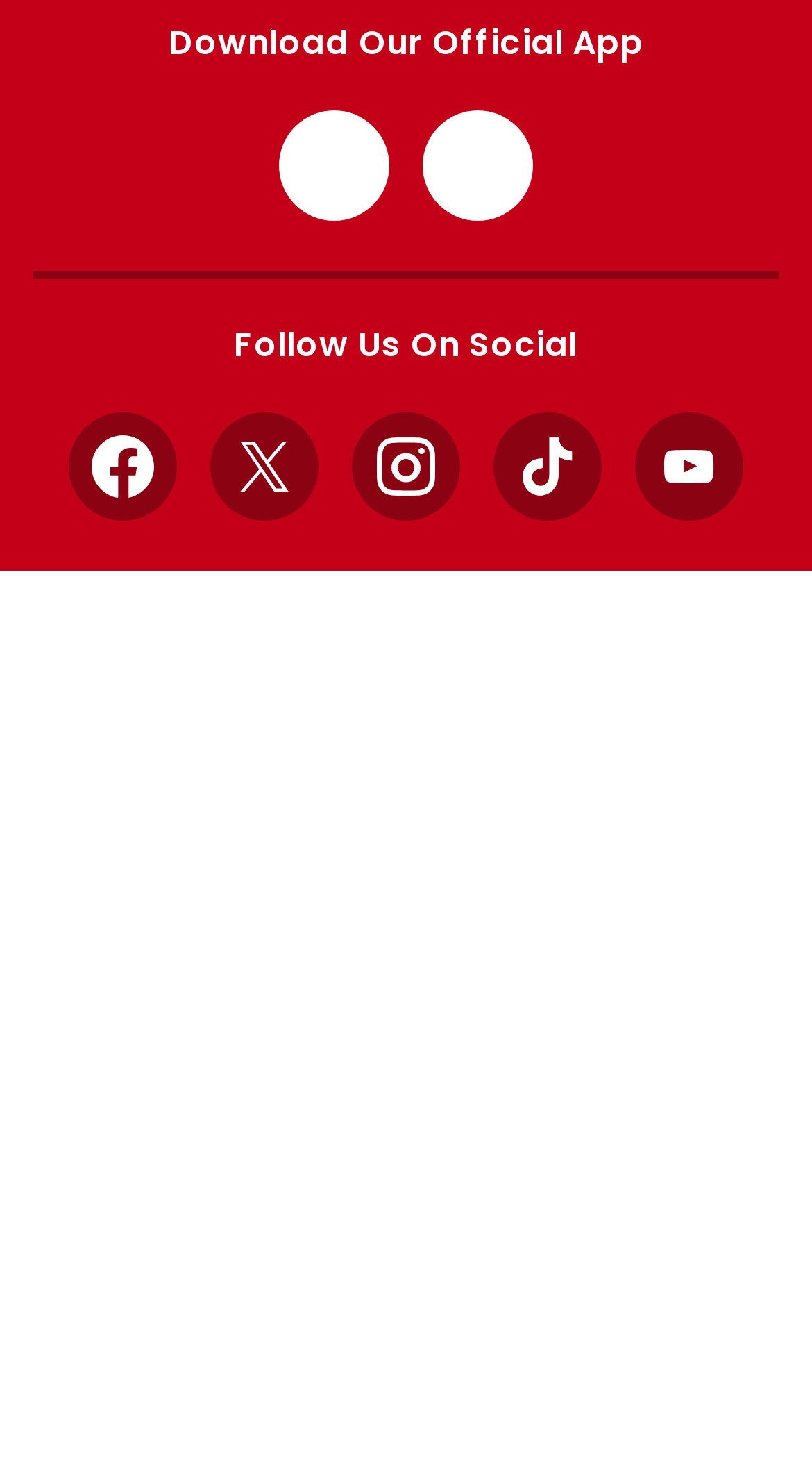Please locate the bounding box coordinates of the element that should be clicked to complete the given instruction: "Check out Meantime Brewery".

[0.612, 0.777, 0.929, 0.952]